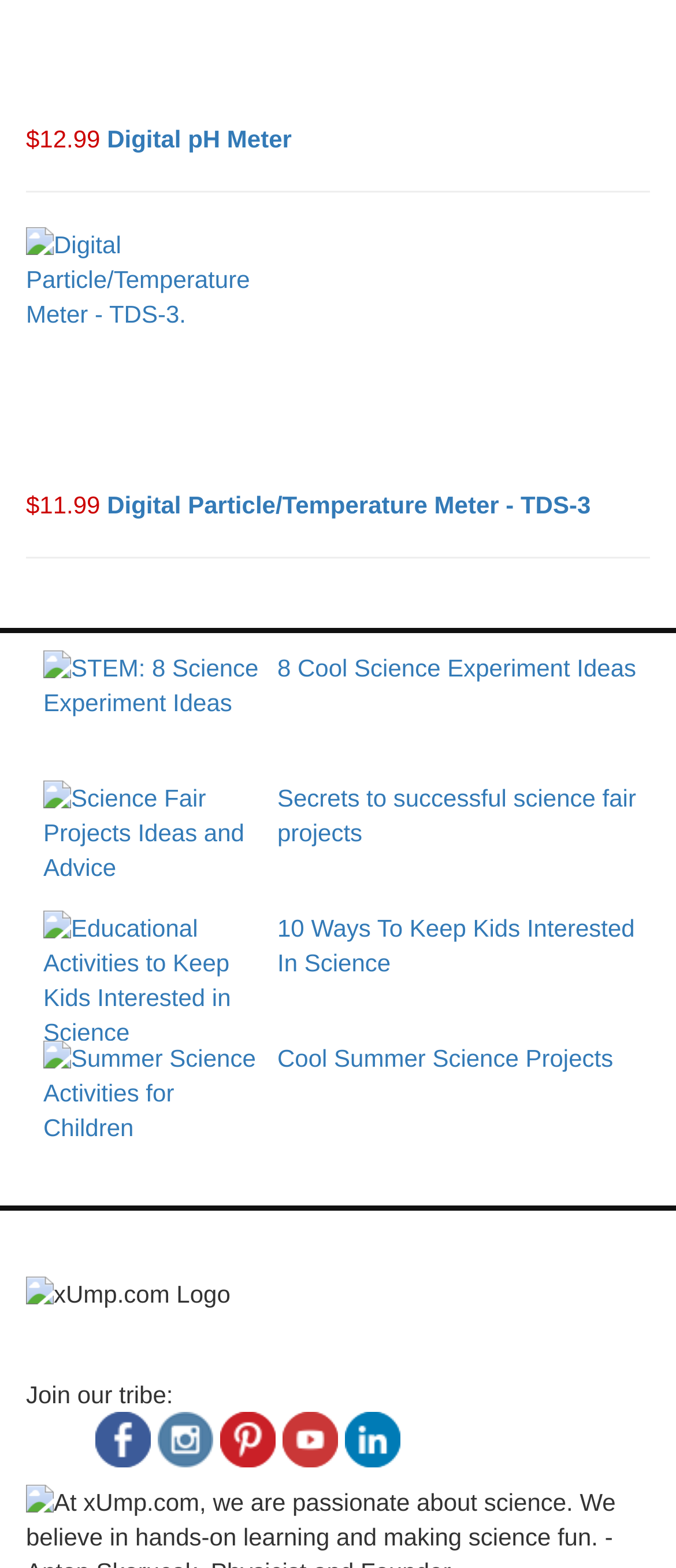Given the element description Digital Particle/Temperature Meter - TDS-3, identify the bounding box coordinates for the UI element on the webpage screenshot. The format should be (top-left x, top-left y, bottom-right x, bottom-right y), with values between 0 and 1.

[0.158, 0.313, 0.874, 0.331]